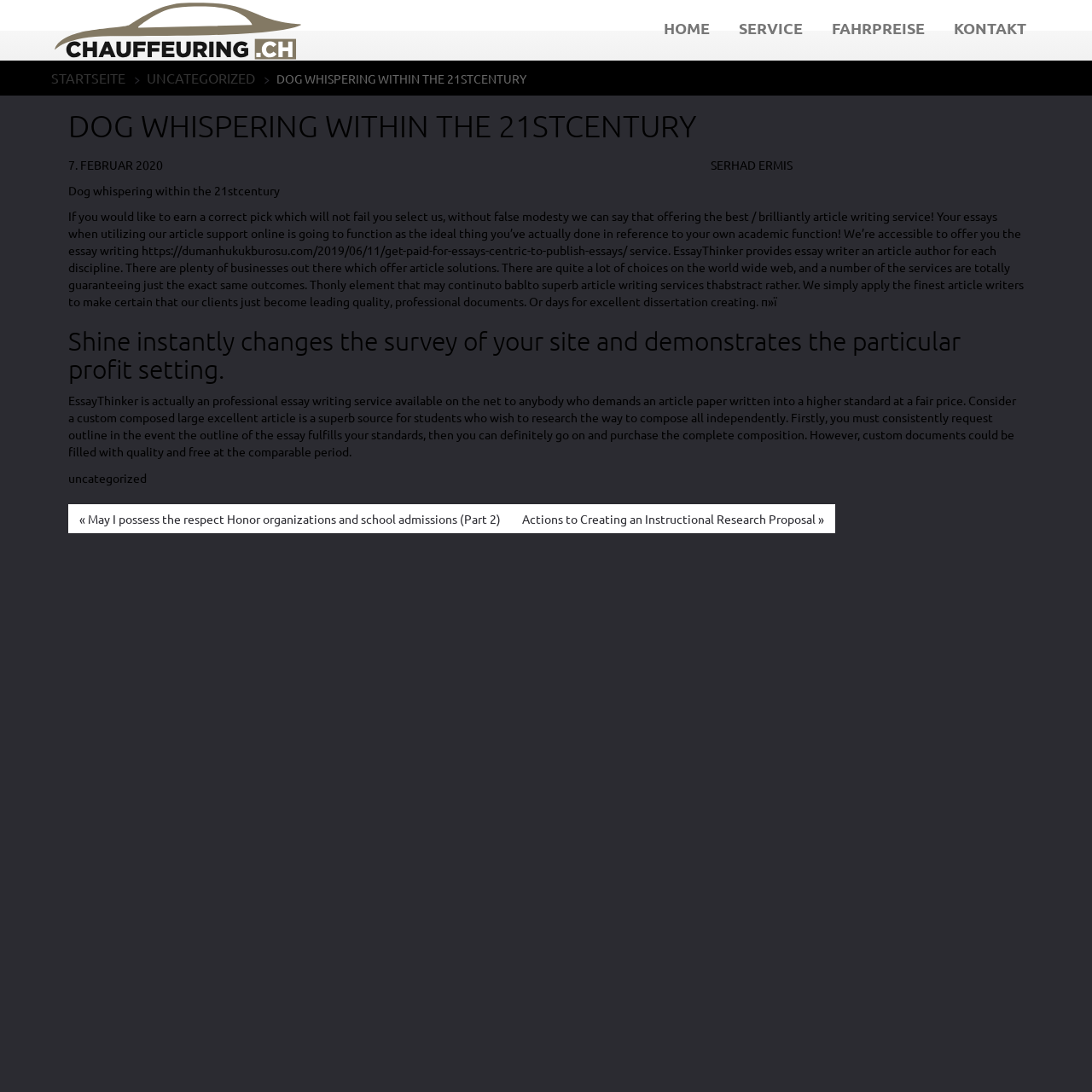Can you provide the bounding box coordinates for the element that should be clicked to implement the instruction: "Click on the HOME link"?

[0.608, 0.0, 0.65, 0.055]